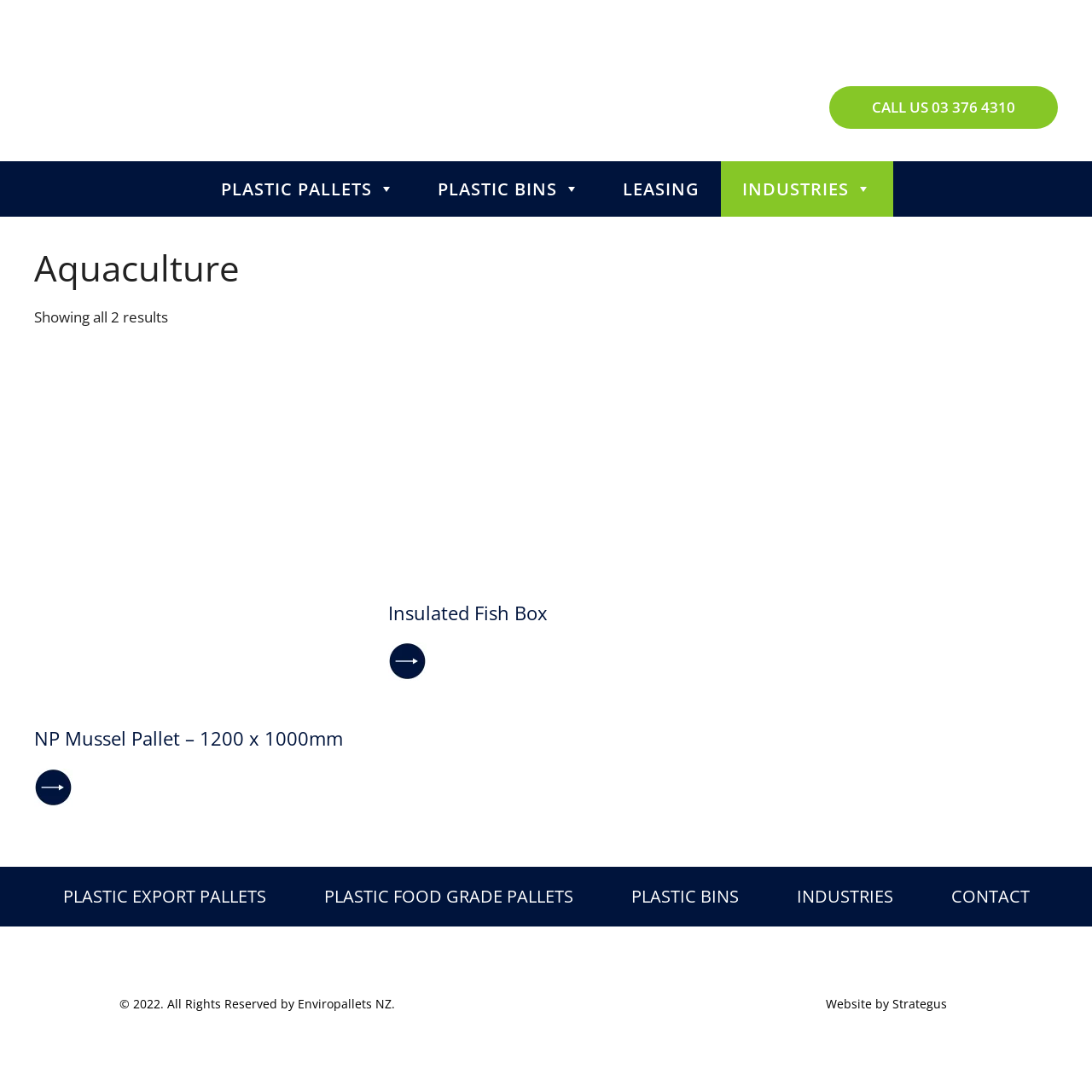How many products are shown on this page?
Look at the image and respond with a one-word or short-phrase answer.

2